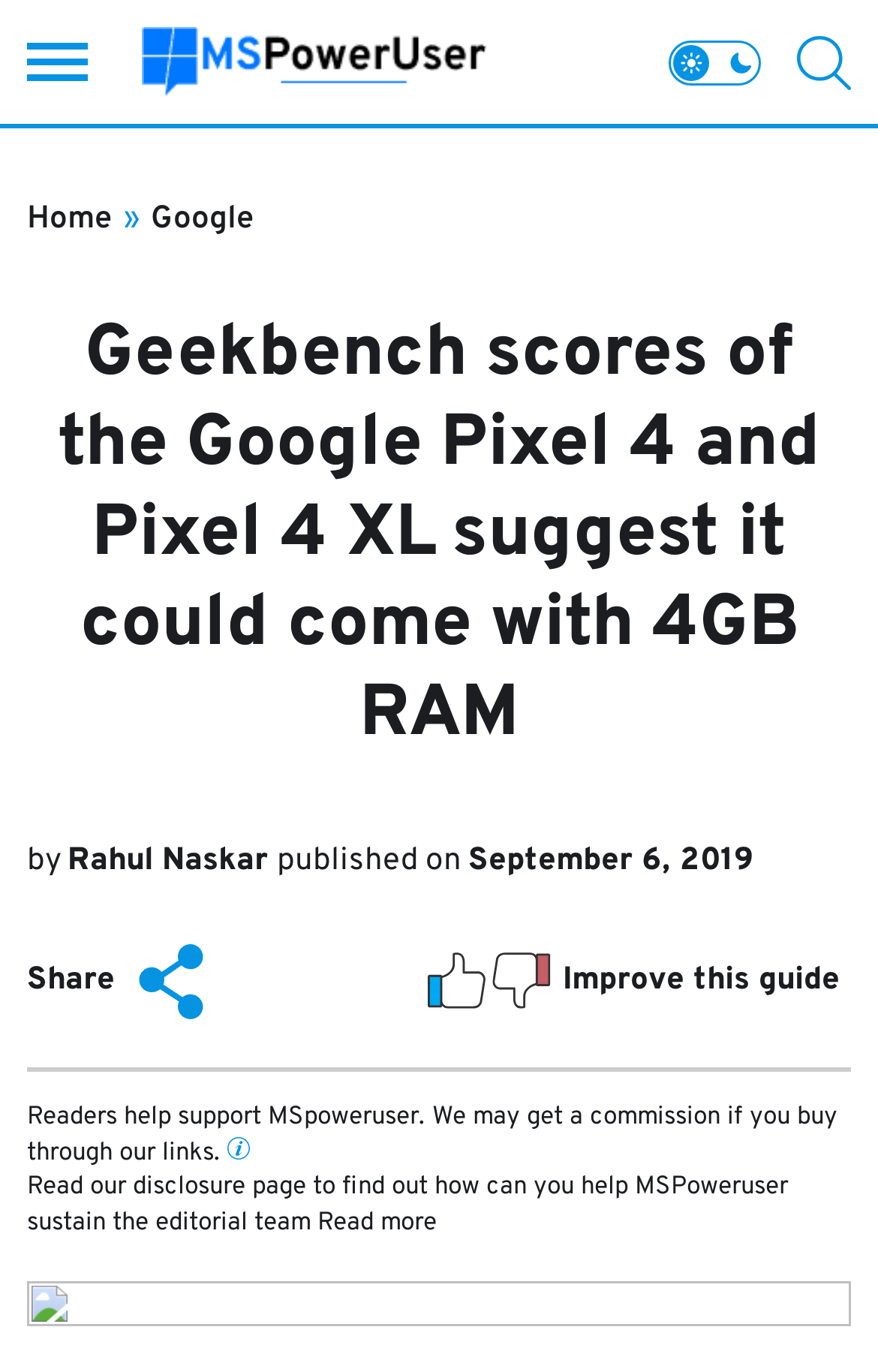Could you identify the text that serves as the heading for this webpage?

Geekbench scores of the Google Pixel 4 and Pixel 4 XL suggest it could come with 4GB RAM